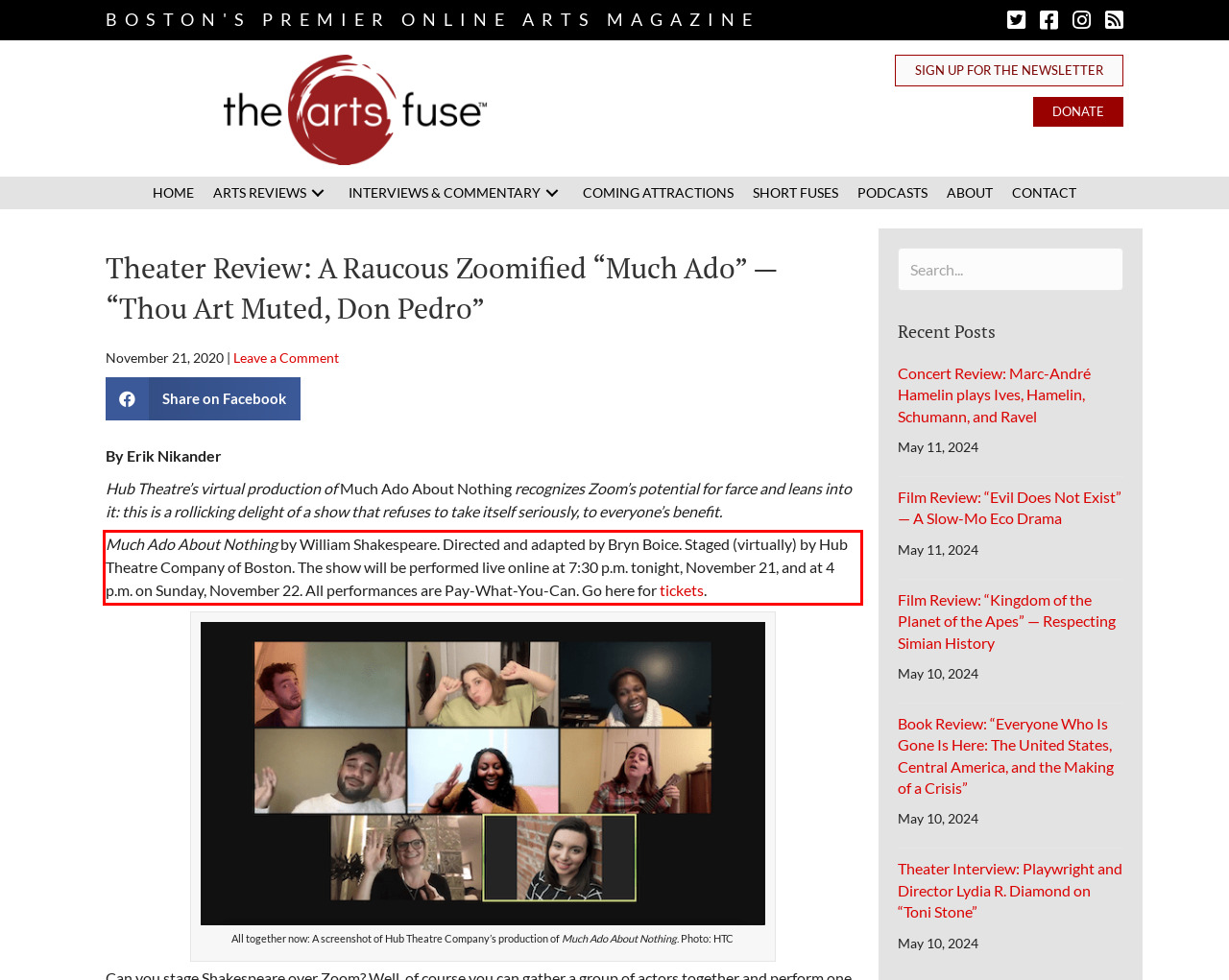Please extract the text content from the UI element enclosed by the red rectangle in the screenshot.

Much Ado About Nothing by William Shakespeare. Directed and adapted by Bryn Boice. Staged (virtually) by Hub Theatre Company of Boston. The show will be performed live online at 7:30 p.m. tonight, November 21, and at 4 p.m. on Sunday, November 22. All performances are Pay-What-You-Can. Go here for tickets.